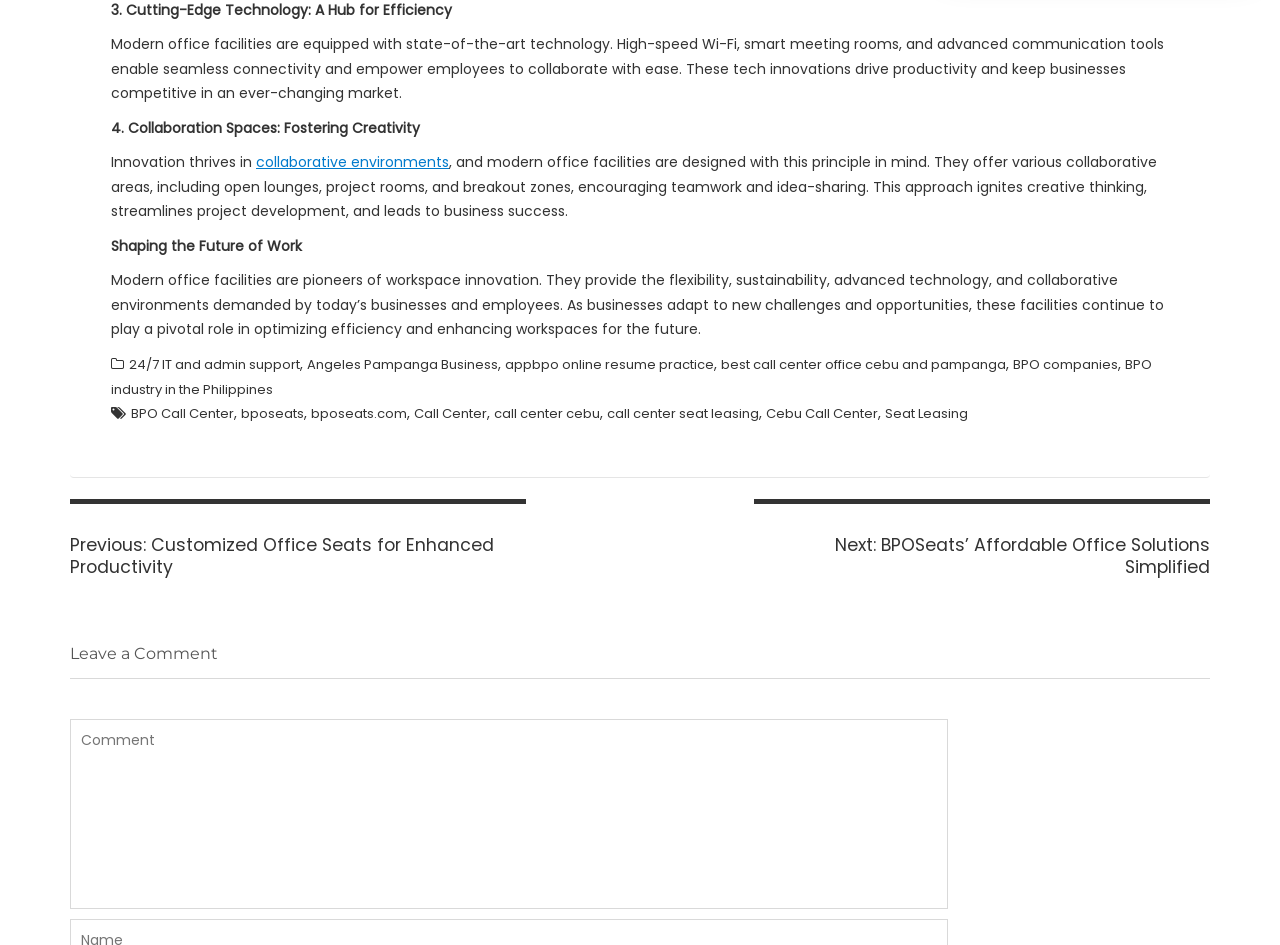Can you specify the bounding box coordinates for the region that should be clicked to fulfill this instruction: "Click on 'Next post: BPOSeats’ Affordable Office Solutions Simplified'".

[0.589, 0.528, 0.945, 0.644]